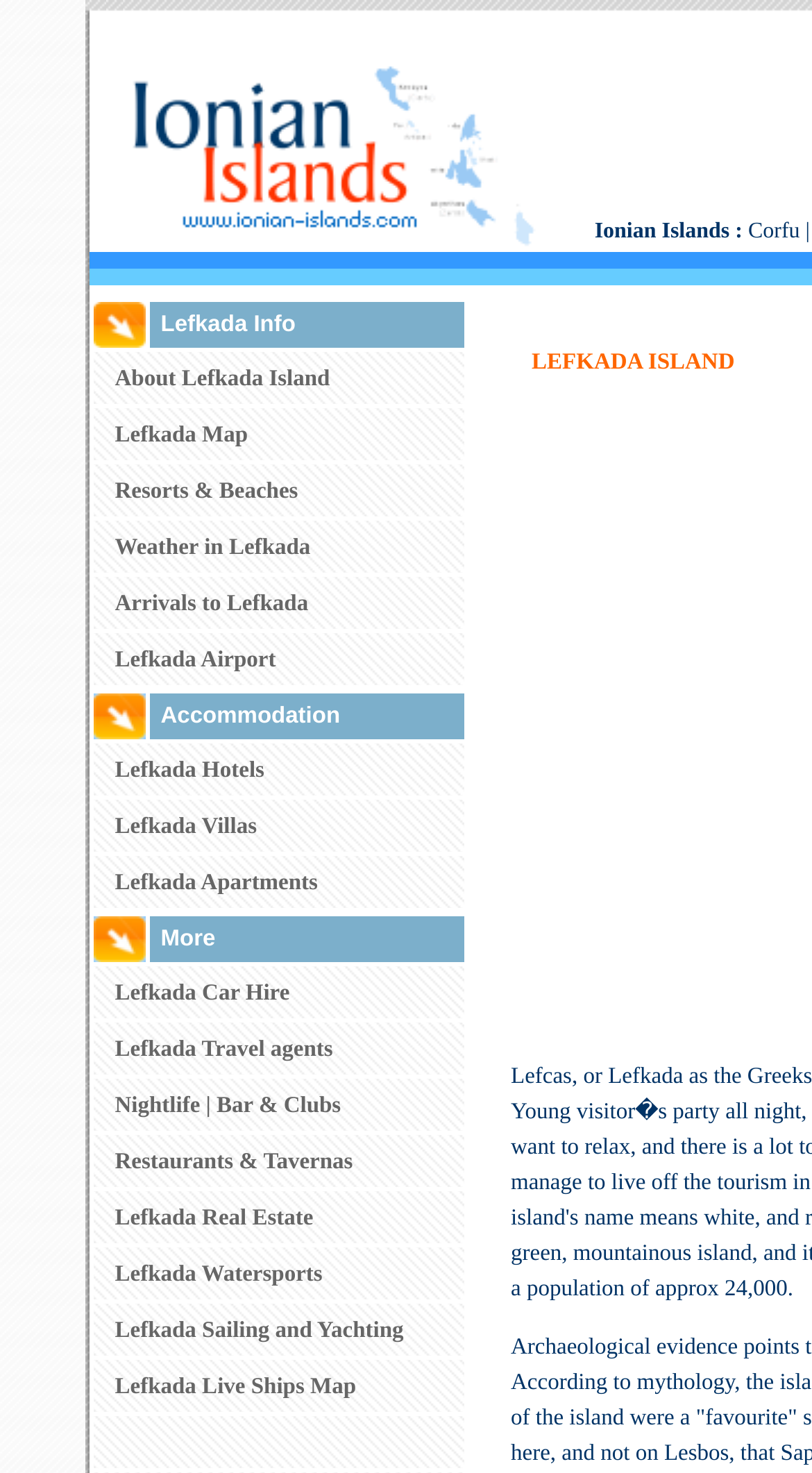What is the first item in the 'Lefkada Travel' section?
Refer to the image and provide a one-word or short phrase answer.

Lefkada Car Hire